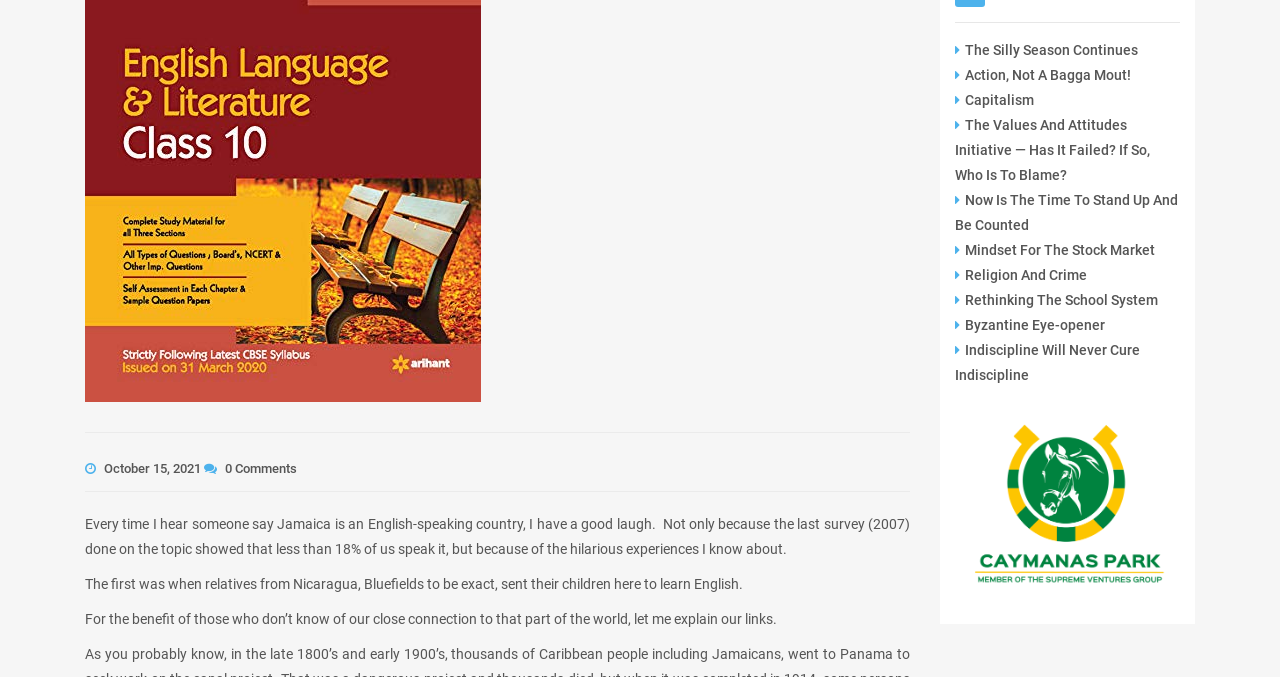Using the element description provided, determine the bounding box coordinates in the format (top-left x, top-left y, bottom-right x, bottom-right y). Ensure that all values are floating point numbers between 0 and 1. Element description: Religion And Crime

[0.746, 0.395, 0.849, 0.419]